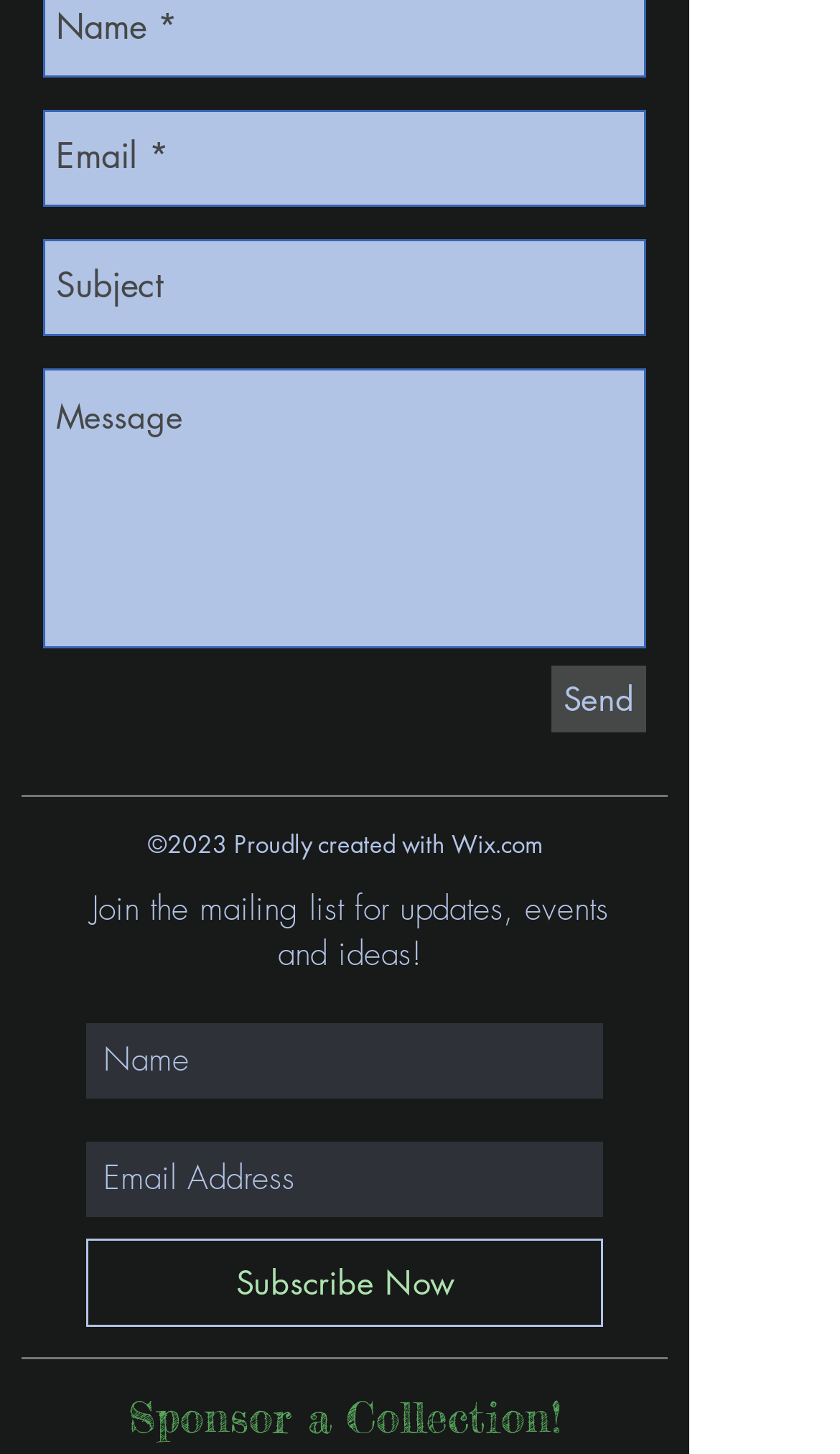How many buttons are there on the webpage?
Provide a one-word or short-phrase answer based on the image.

2